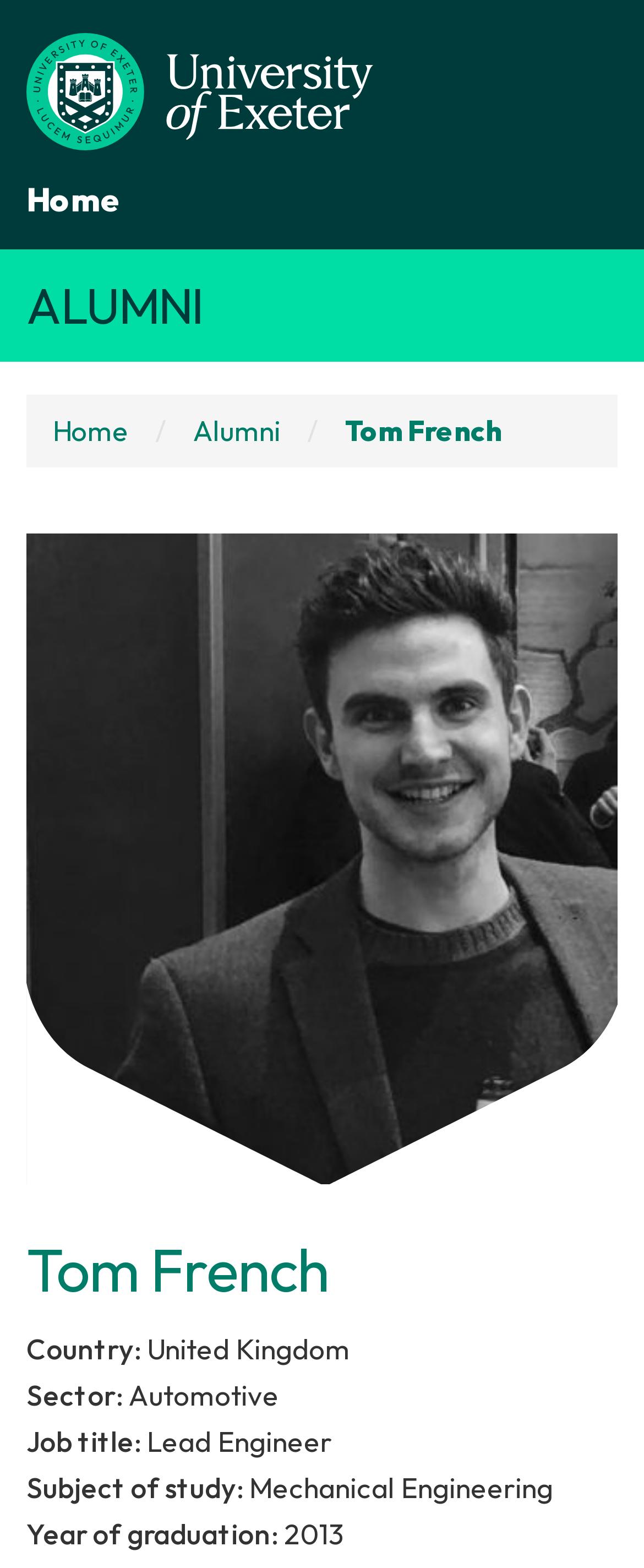Give a short answer to this question using one word or a phrase:
What is Tom French's sector?

Automotive